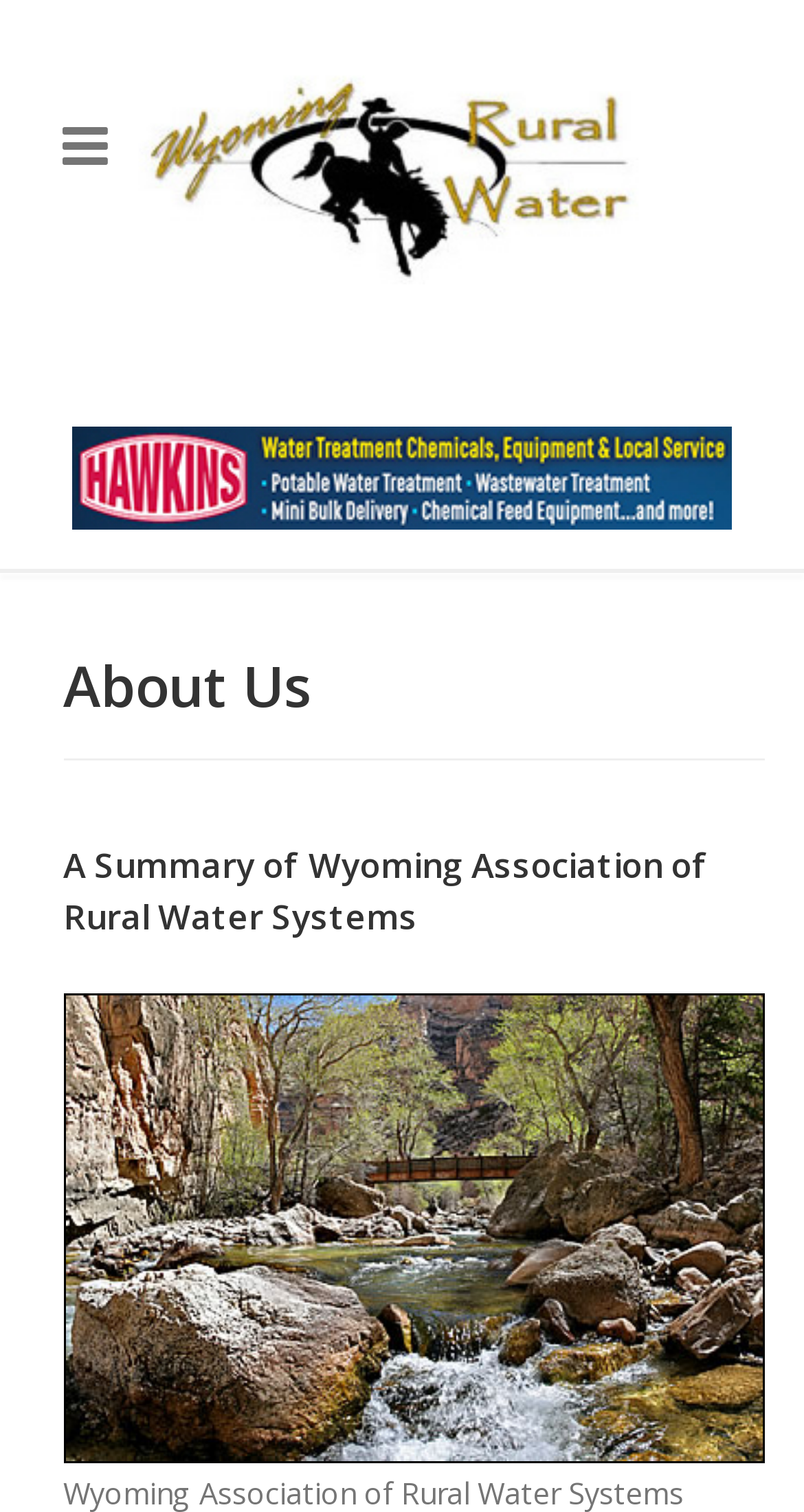Please answer the following question using a single word or phrase: What is the layout of the webpage?

Header, navigation, and main content